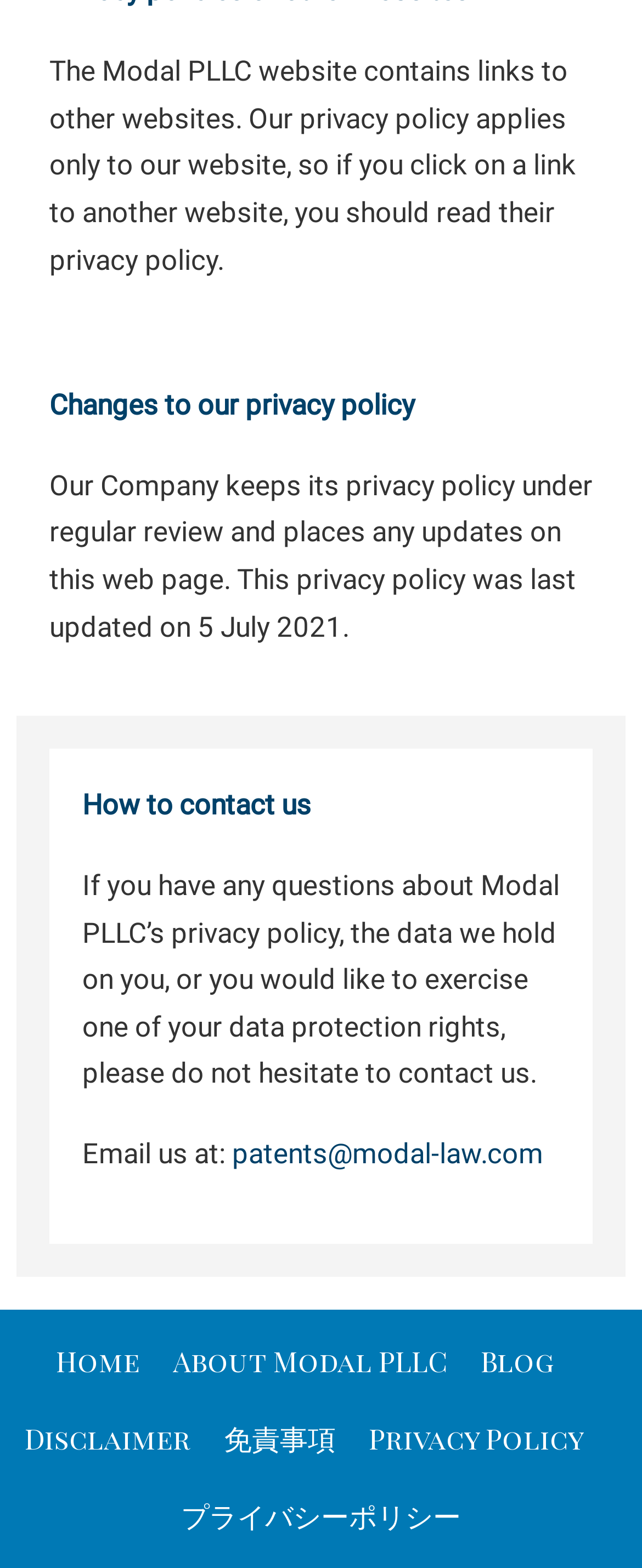What is the email address to contact Modal PLLC about data protection rights?
Using the image as a reference, answer the question with a short word or phrase.

patents@modal-law.com